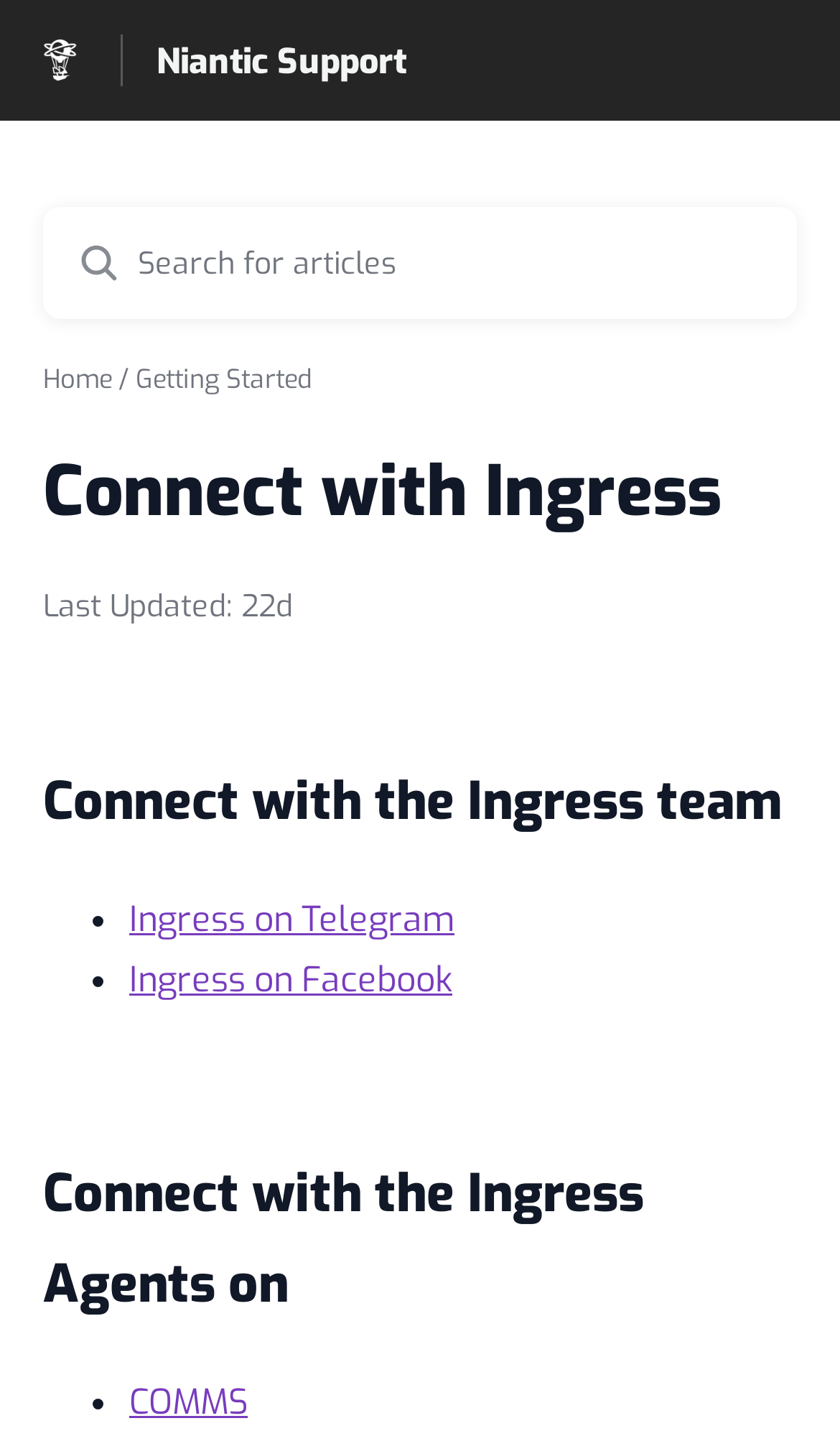How many social media platforms are listed to connect with Ingress?
Using the image, elaborate on the answer with as much detail as possible.

I counted the number of links listed under 'Connect with the Ingress team' and found two links, 'Ingress on Telegram' and 'Ingress on Facebook'.